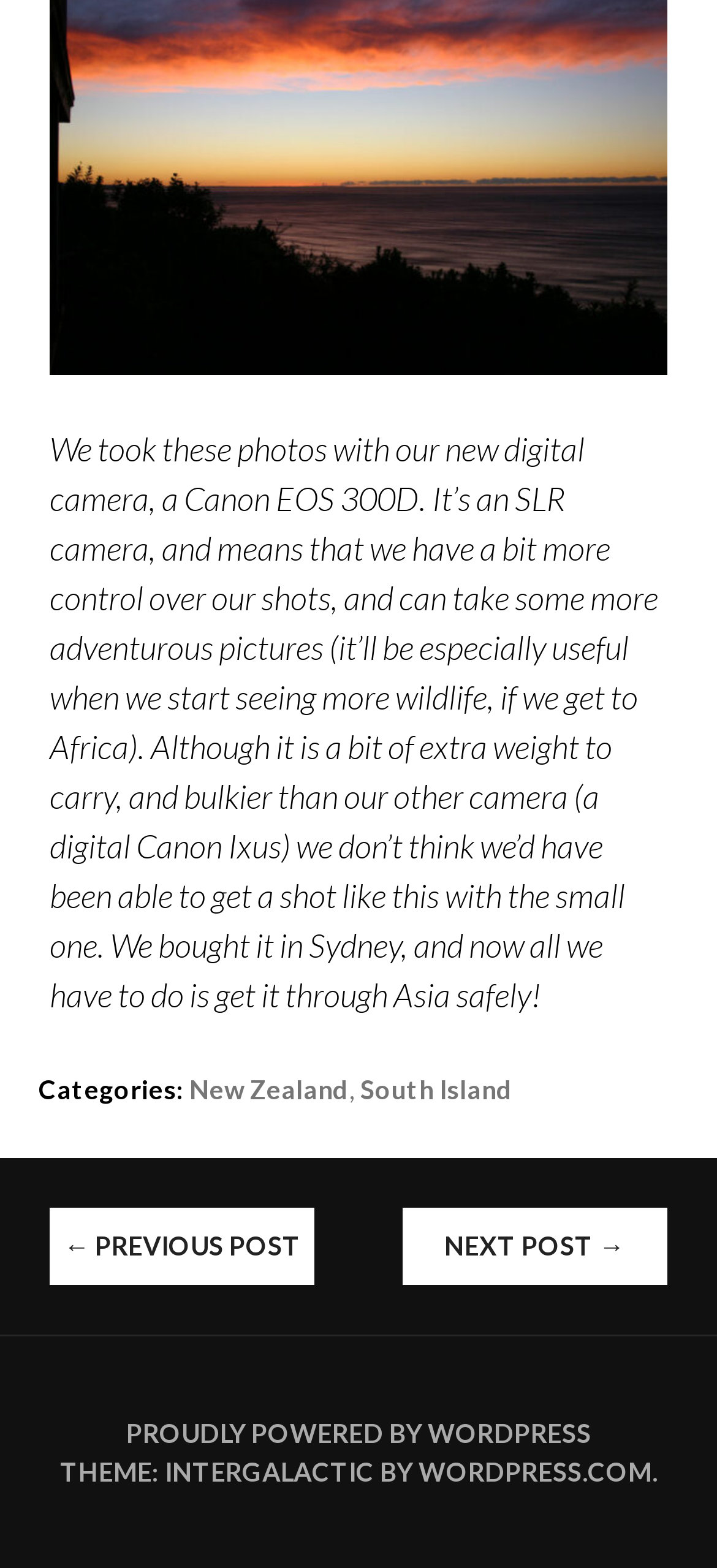Where was the camera bought?
Look at the image and answer the question using a single word or phrase.

Sydney